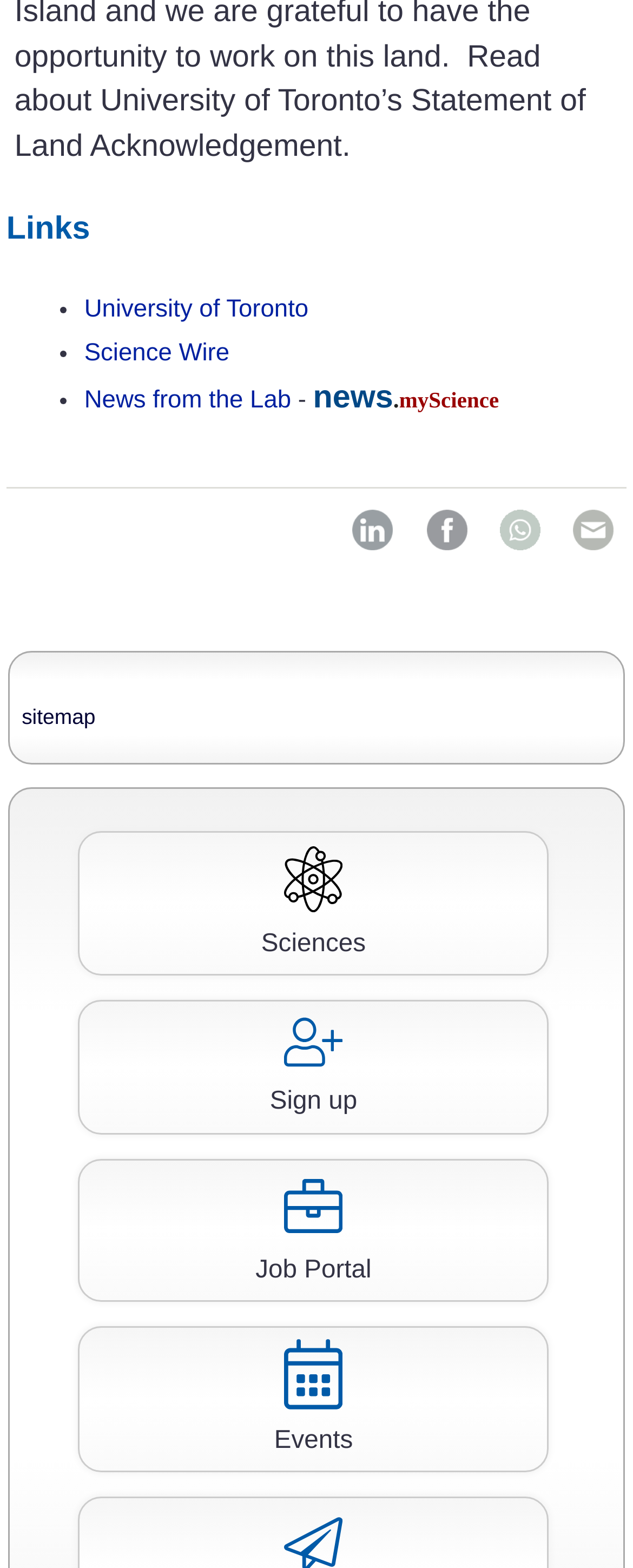Could you highlight the region that needs to be clicked to execute the instruction: "read the Disclaimer"?

None